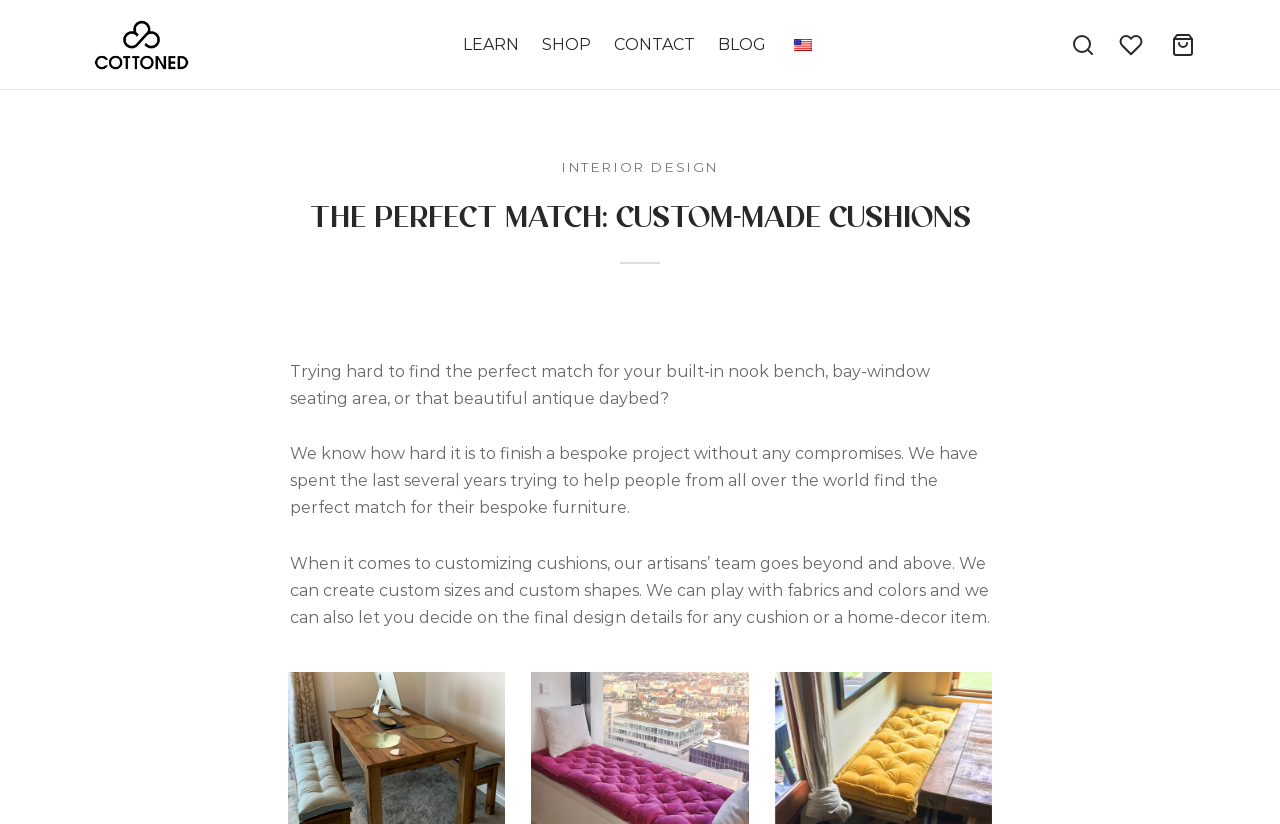Describe all the visual and textual components of the webpage comprehensively.

The webpage is about custom-made cushions, specifically highlighting the services offered by Cottoned Shop. At the top left, there is a logo of Cottoned Shop, which is an image linked to the shop's homepage. Next to the logo, there are navigation links to LEARN, SHOP, CONTACT, BLOG, and a language selection option.

Below the navigation links, there is a large header section that spans almost the entire width of the page. Within this section, there is a prominent heading that reads "THE PERFECT MATCH: CUSTOM-MADE CUSHIONS". Below the heading, there are three paragraphs of text that describe the challenges of finding the perfect match for bespoke furniture and how Cottoned Shop's artisans can create custom cushions to meet specific needs.

On the top right, there are three icons with links to Search, Wishlist, and Cart. Each icon is accompanied by a small image. The search icon is located at the top right corner of the page, followed by the Wishlist and Cart icons.

Overall, the webpage has a clean and organized layout, with a clear focus on promoting custom-made cushions and the services offered by Cottoned Shop.